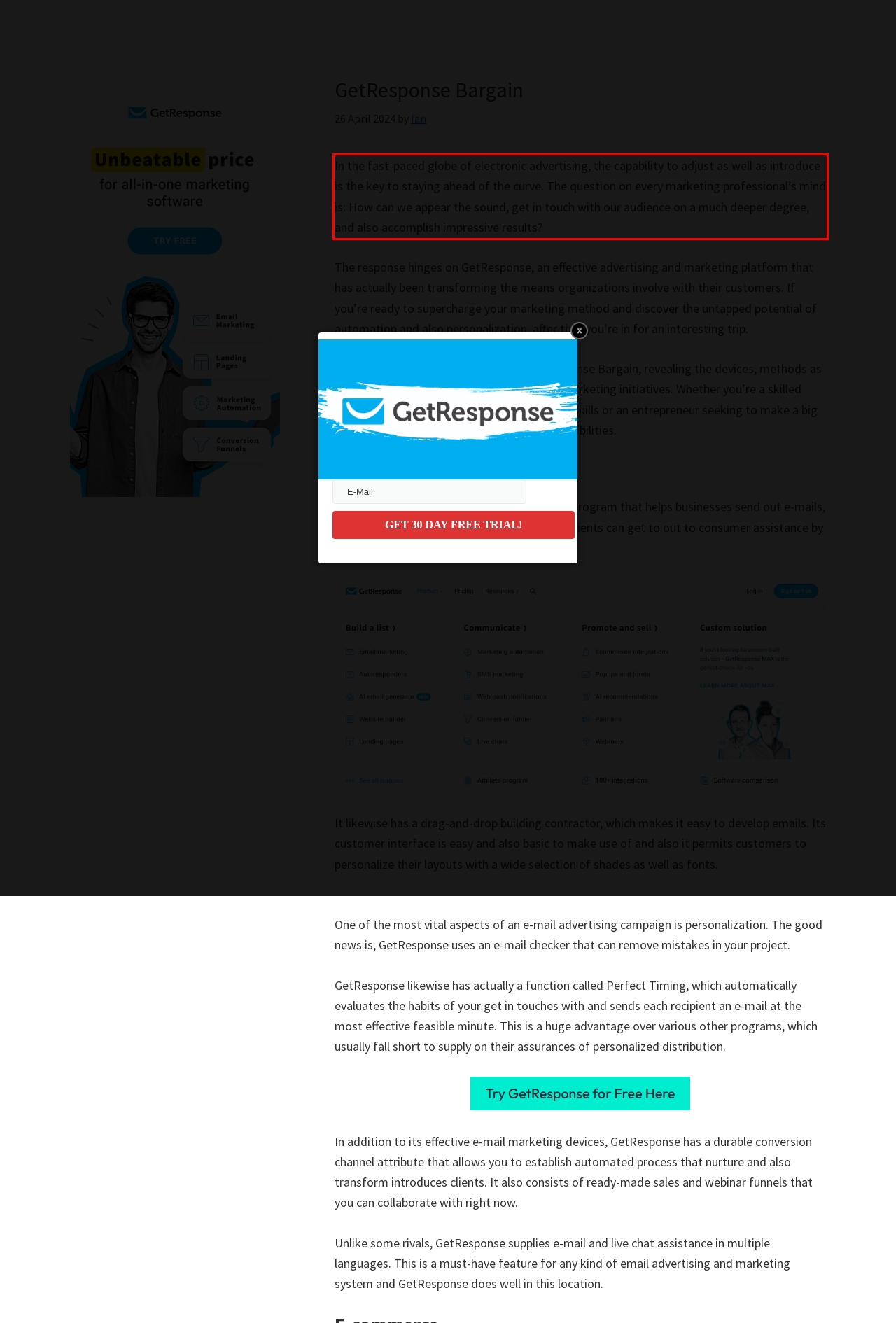Given a screenshot of a webpage with a red bounding box, extract the text content from the UI element inside the red bounding box.

In the fast-paced globe of electronic advertising, the capability to adjust as well as introduce is the key to staying ahead of the curve. The question on every marketing professional’s mind is: How can we appear the sound, get in touch with our audience on a much deeper degree, and also accomplish impressive results? GetResponse Bargain